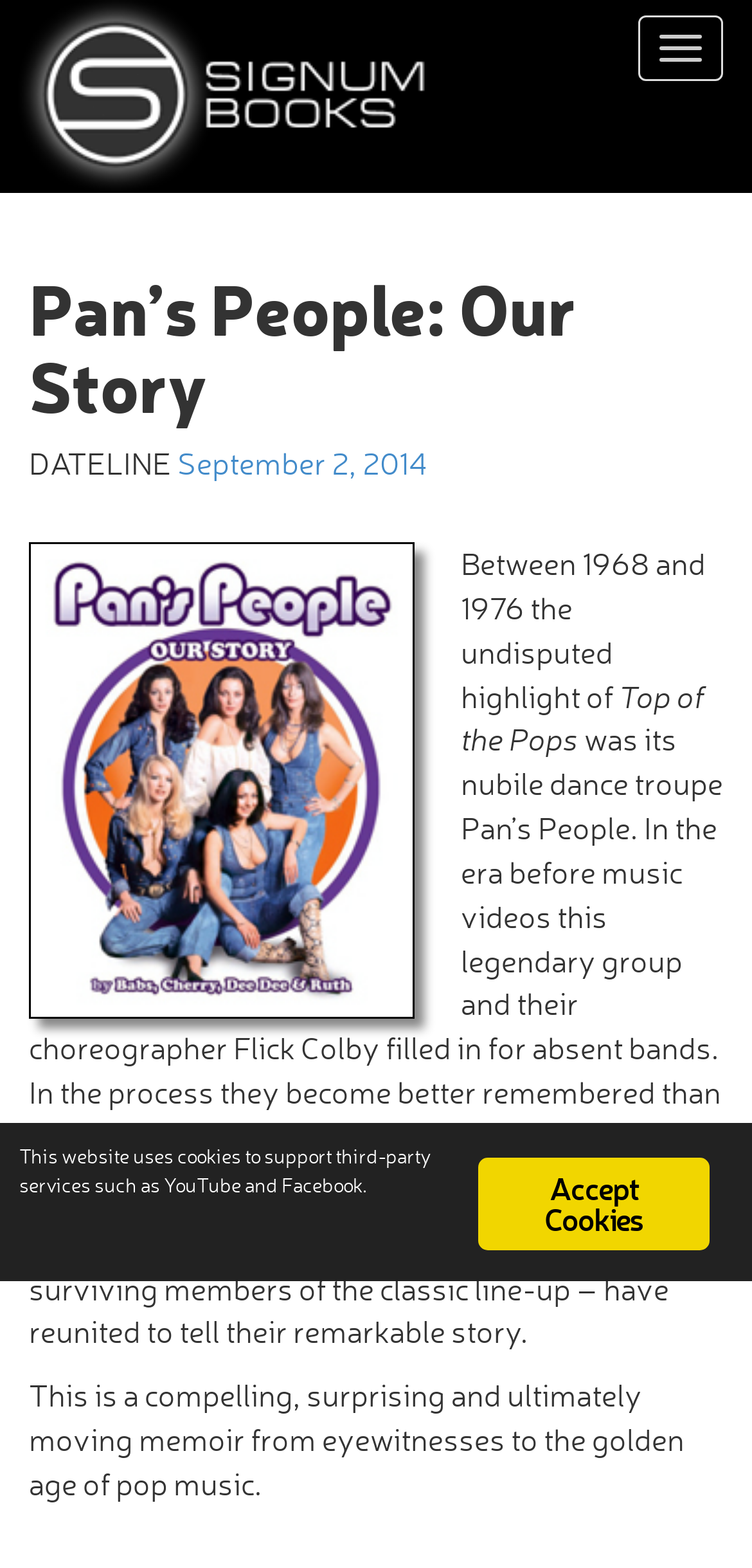Using the webpage screenshot, locate the HTML element that fits the following description and provide its bounding box: "September 2, 2014".

[0.236, 0.283, 0.569, 0.308]